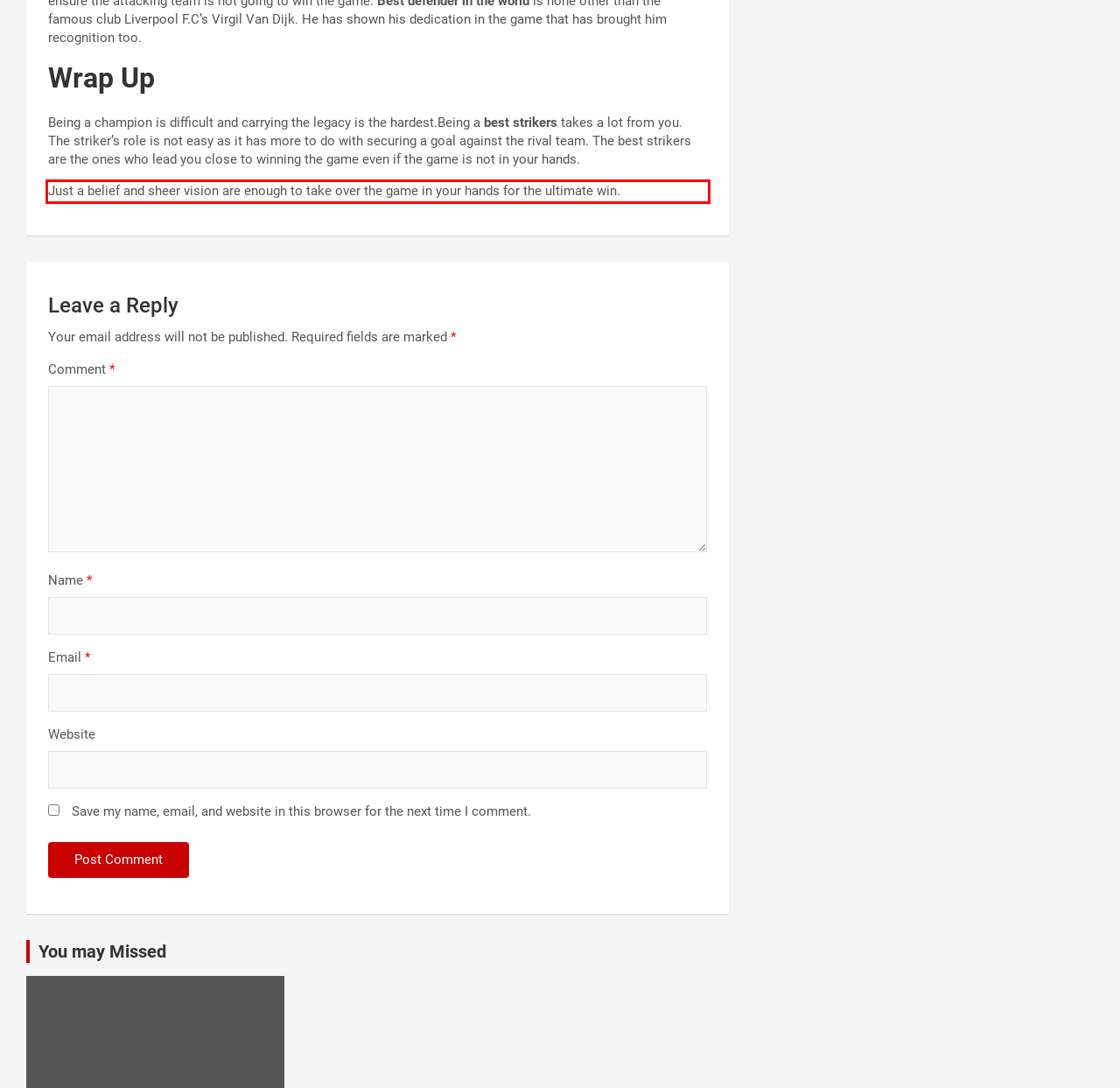Look at the screenshot of the webpage, locate the red rectangle bounding box, and generate the text content that it contains.

Just a belief and sheer vision are enough to take over the game in your hands for the ultimate win.